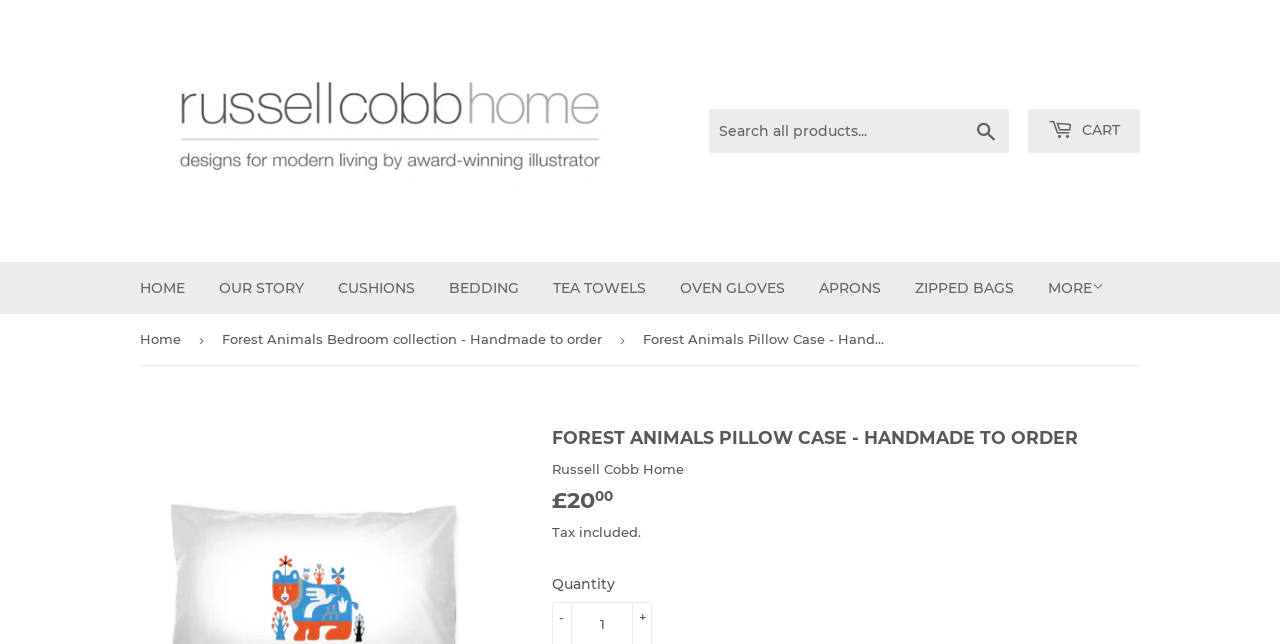What is the price of the pillow case?
Look at the image and answer with only one word or phrase.

£20.00